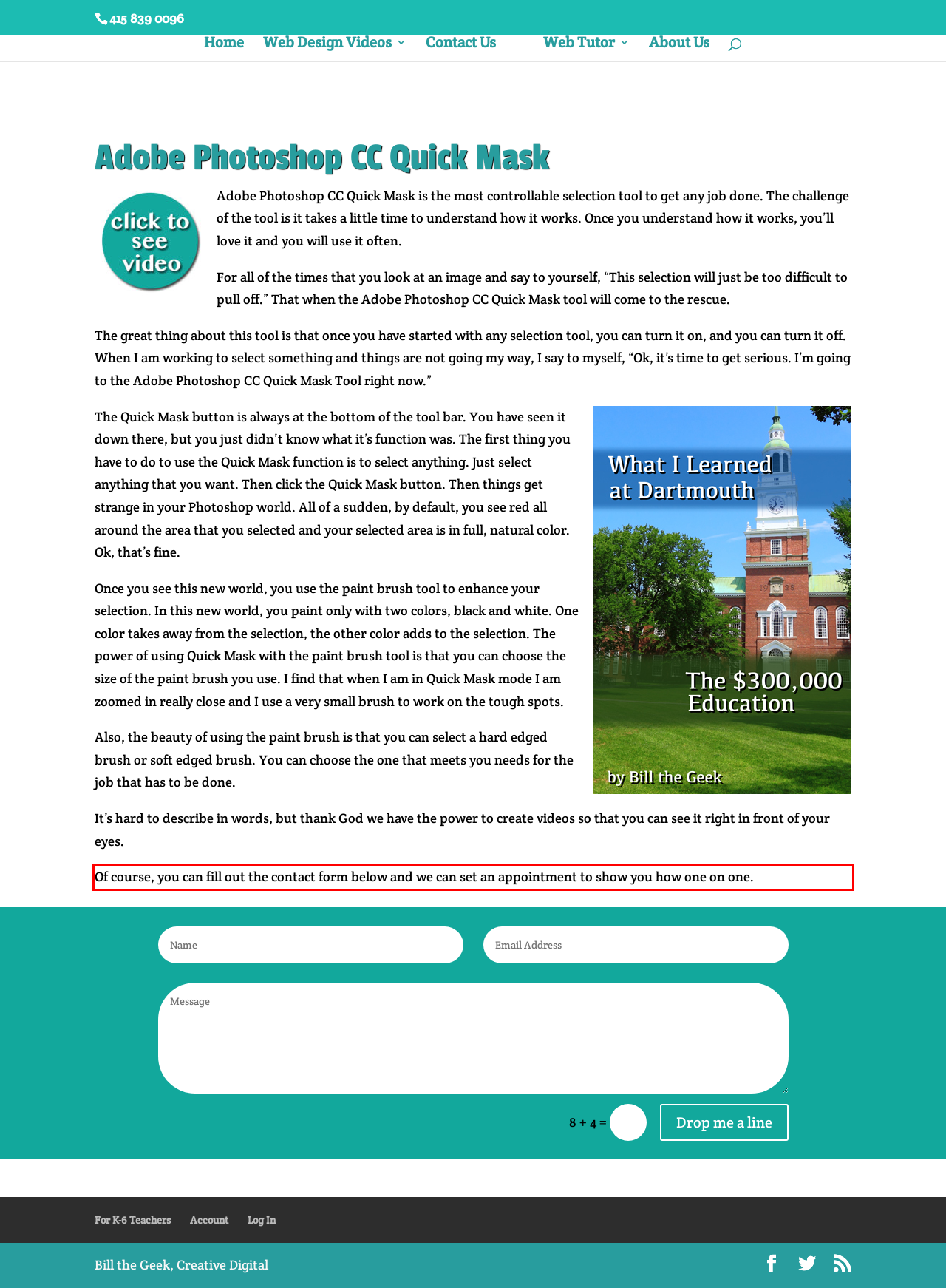From the provided screenshot, extract the text content that is enclosed within the red bounding box.

Of course, you can fill out the contact form below and we can set an appointment to show you how one on one.